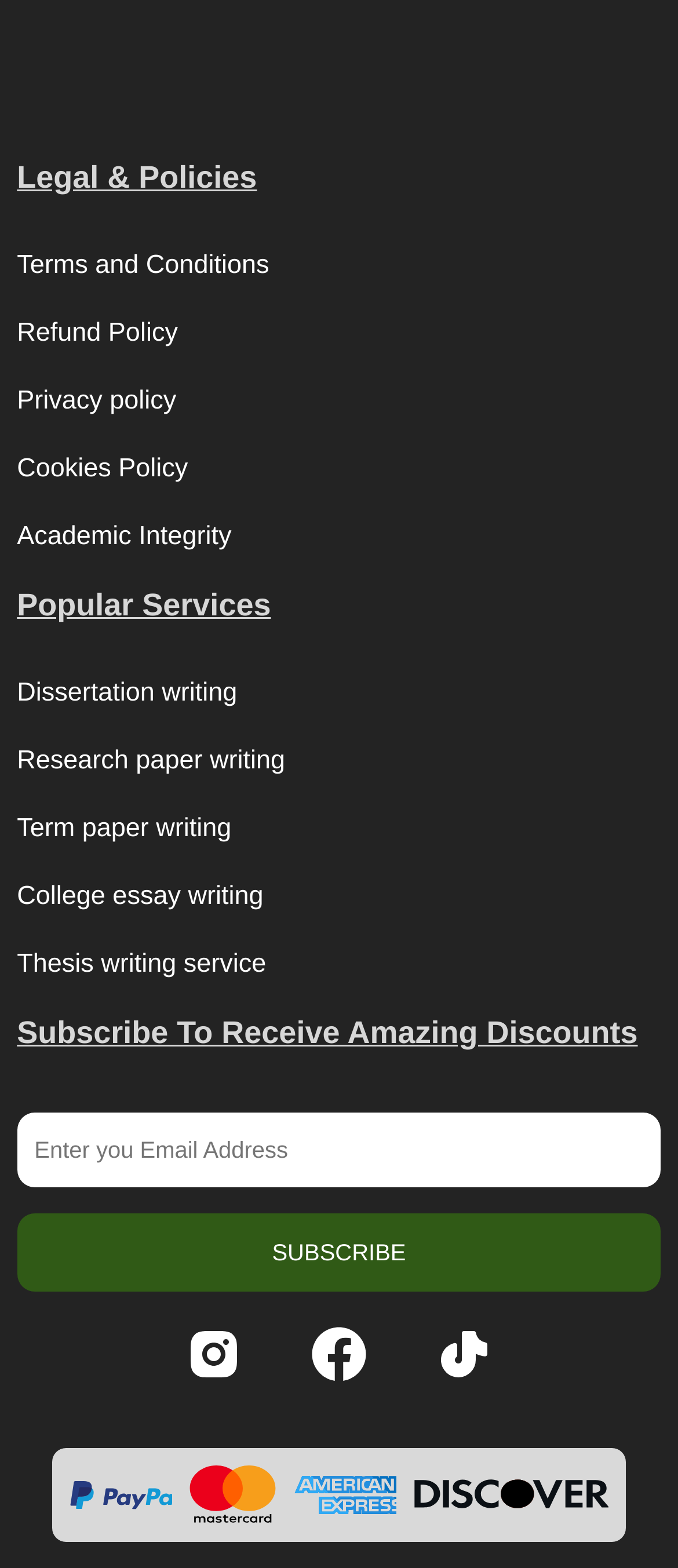What type of services are offered by the website?
Provide a detailed answer to the question using information from the image.

The website offers various writing services, including dissertation writing, research paper writing, term paper writing, college essay writing, and thesis writing service, as indicated by the links under the 'Popular Services' section.